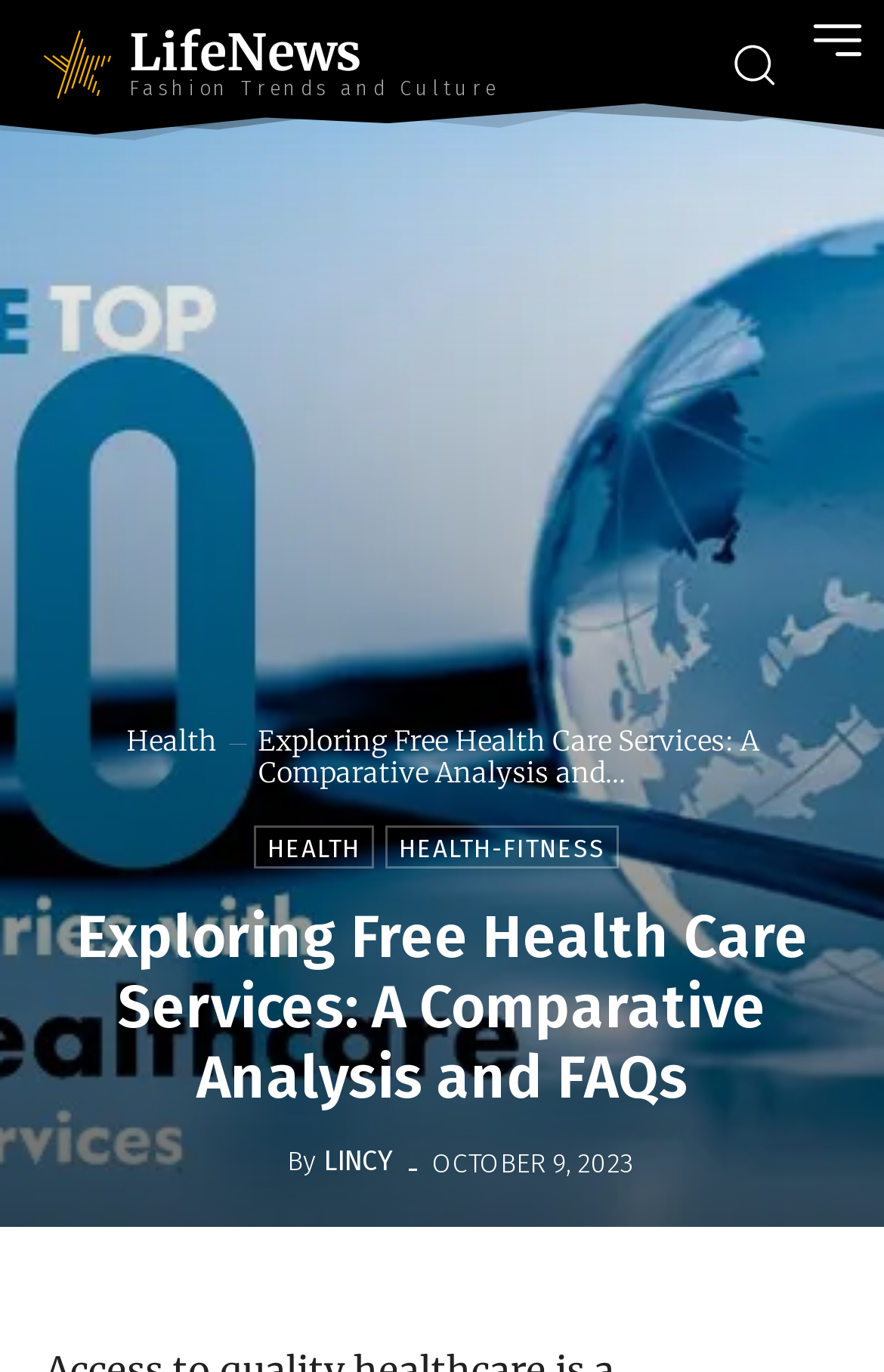Identify and extract the heading text of the webpage.

Exploring Free Health Care Services: A Comparative Analysis and FAQs